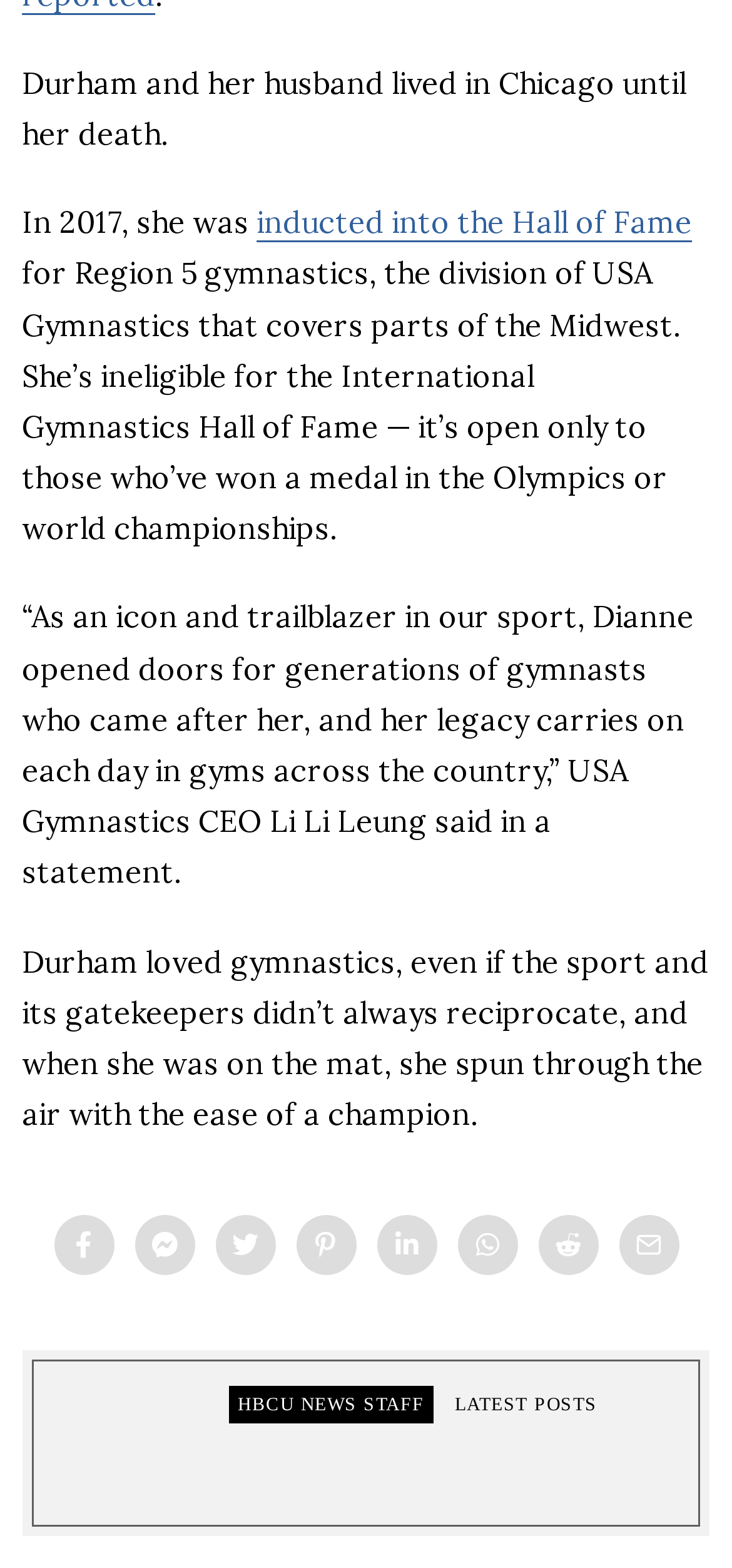Determine the bounding box coordinates of the element that should be clicked to execute the following command: "read the latest posts".

[0.621, 0.889, 0.816, 0.902]